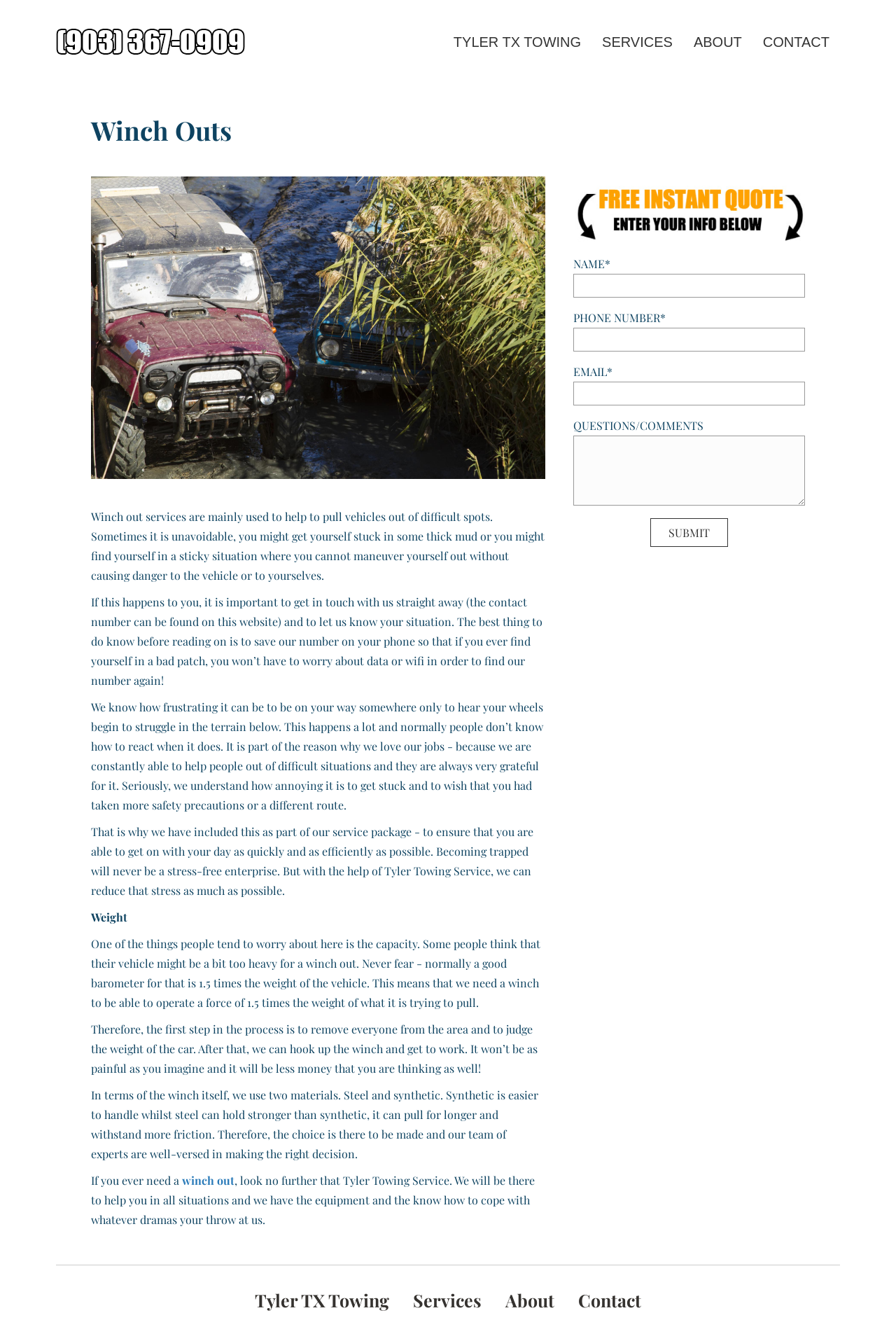Provide the bounding box coordinates for the area that should be clicked to complete the instruction: "Click the 'Tyler Towing Service' link".

[0.062, 0.025, 0.273, 0.036]